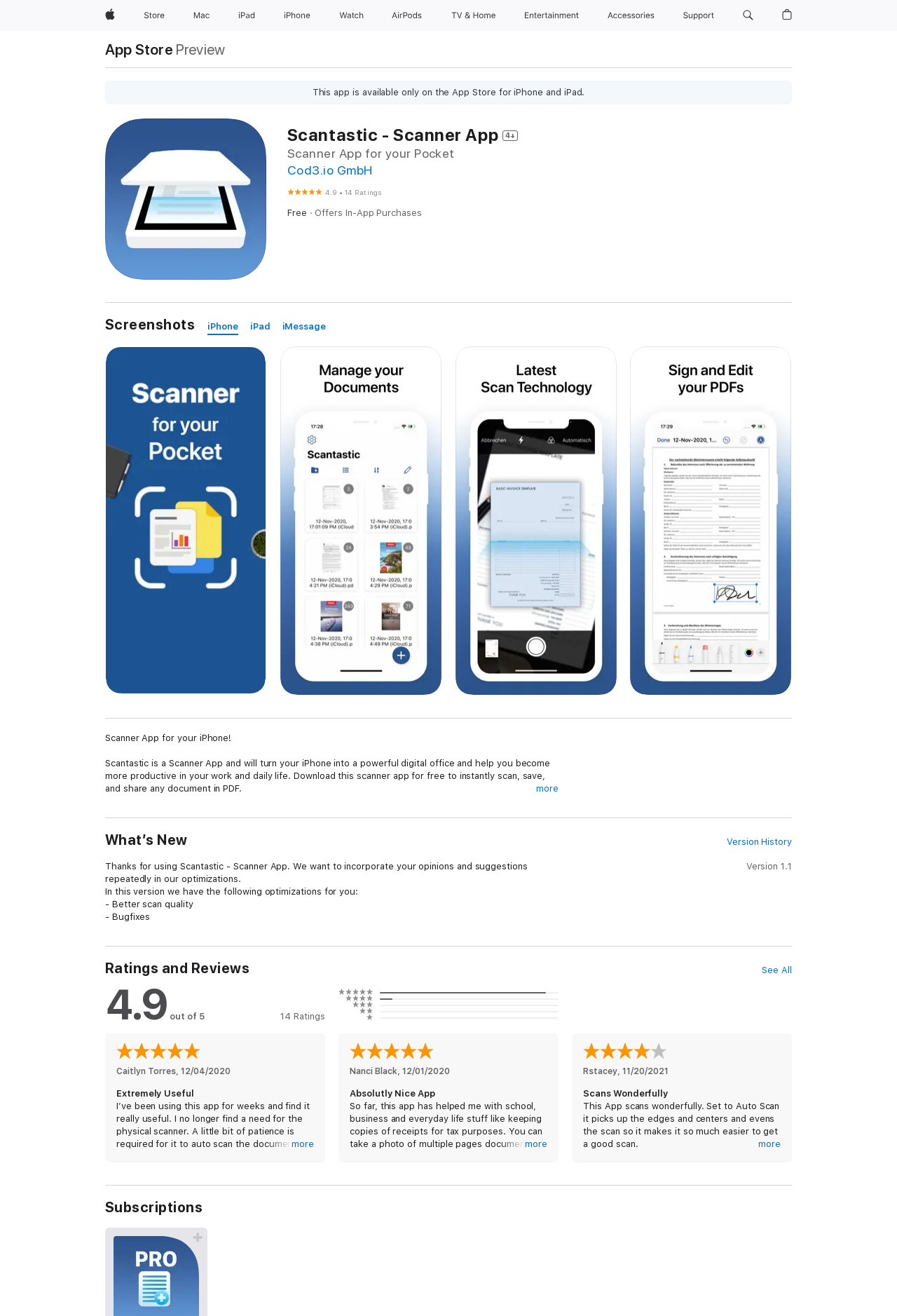What is the purpose of Scantastic - Scanner App?
Using the details shown in the screenshot, provide a comprehensive answer to the question.

The purpose of the app can be inferred from the description section, which mentions that it can scan paper documents, receipts, checks, and more, and turn them into PDF files.